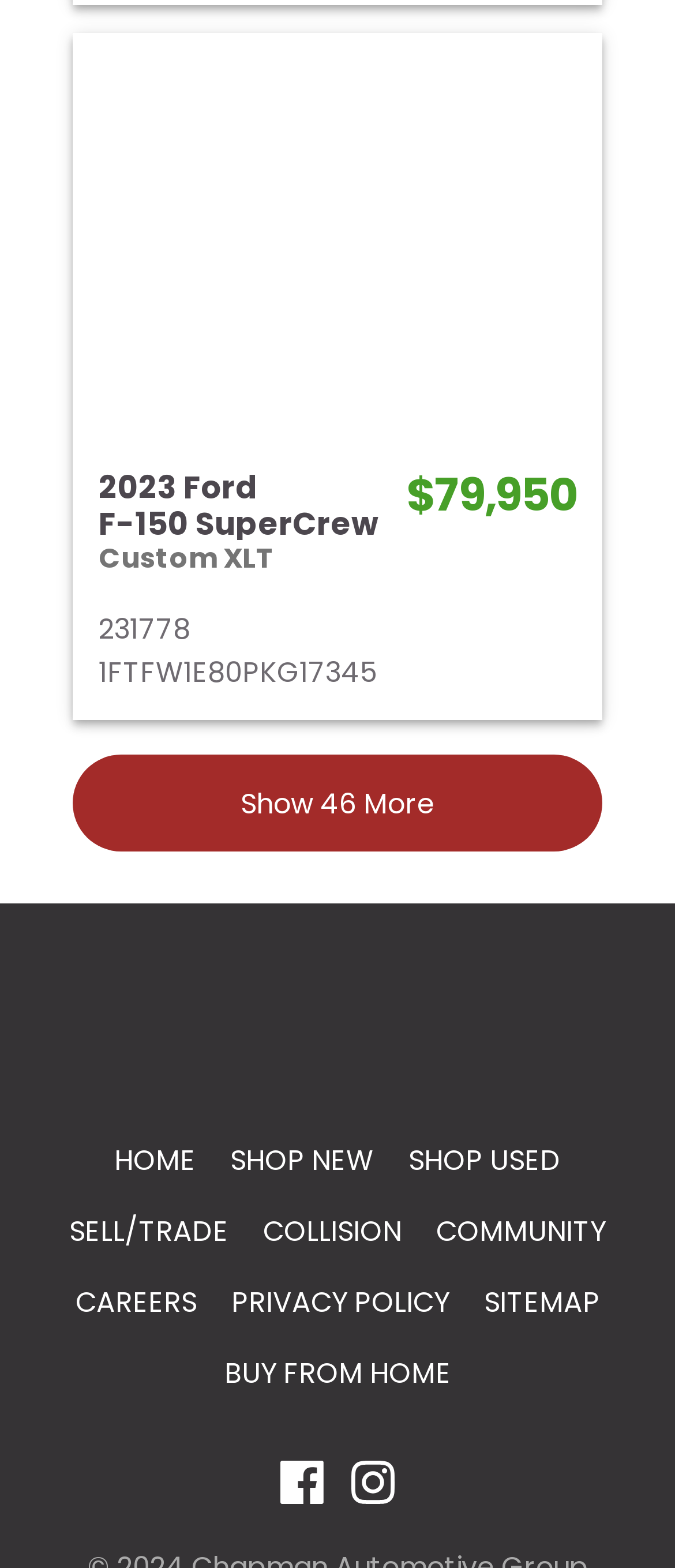Consider the image and give a detailed and elaborate answer to the question: 
How many more items can be shown?

I found the button 'Show 46 More' on the webpage, which indicates that there are 46 more items that can be shown.